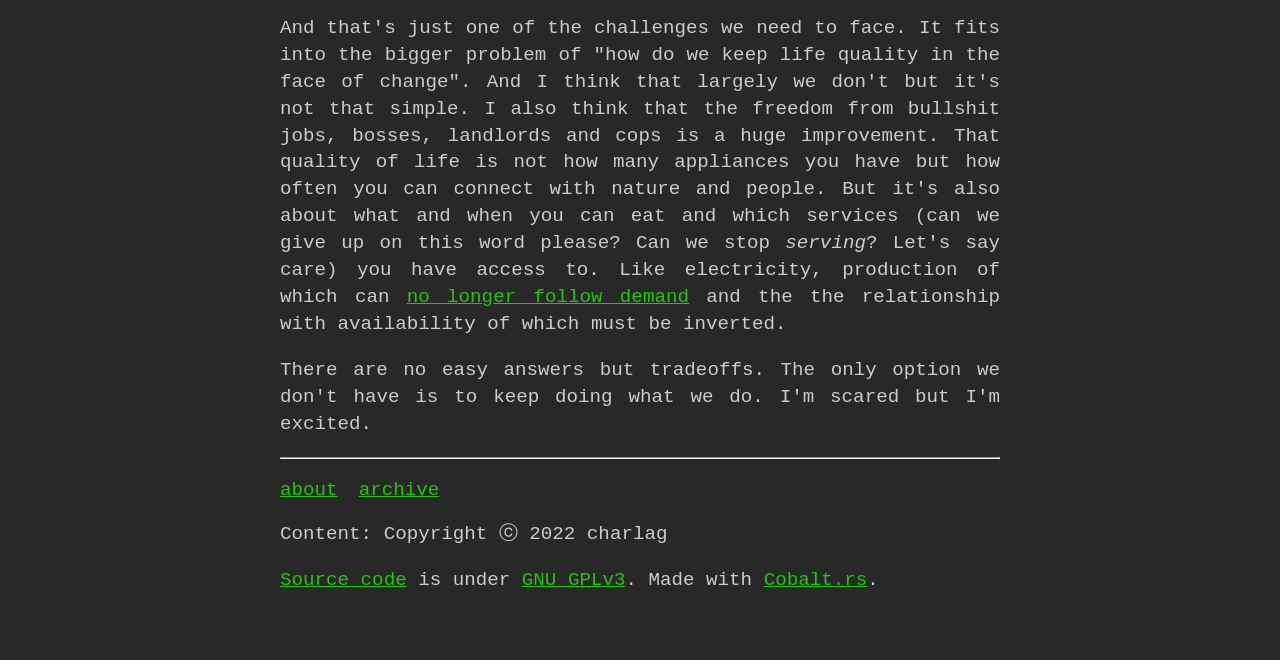Reply to the question with a single word or phrase:
What license is the source code under?

GNU GPLv3